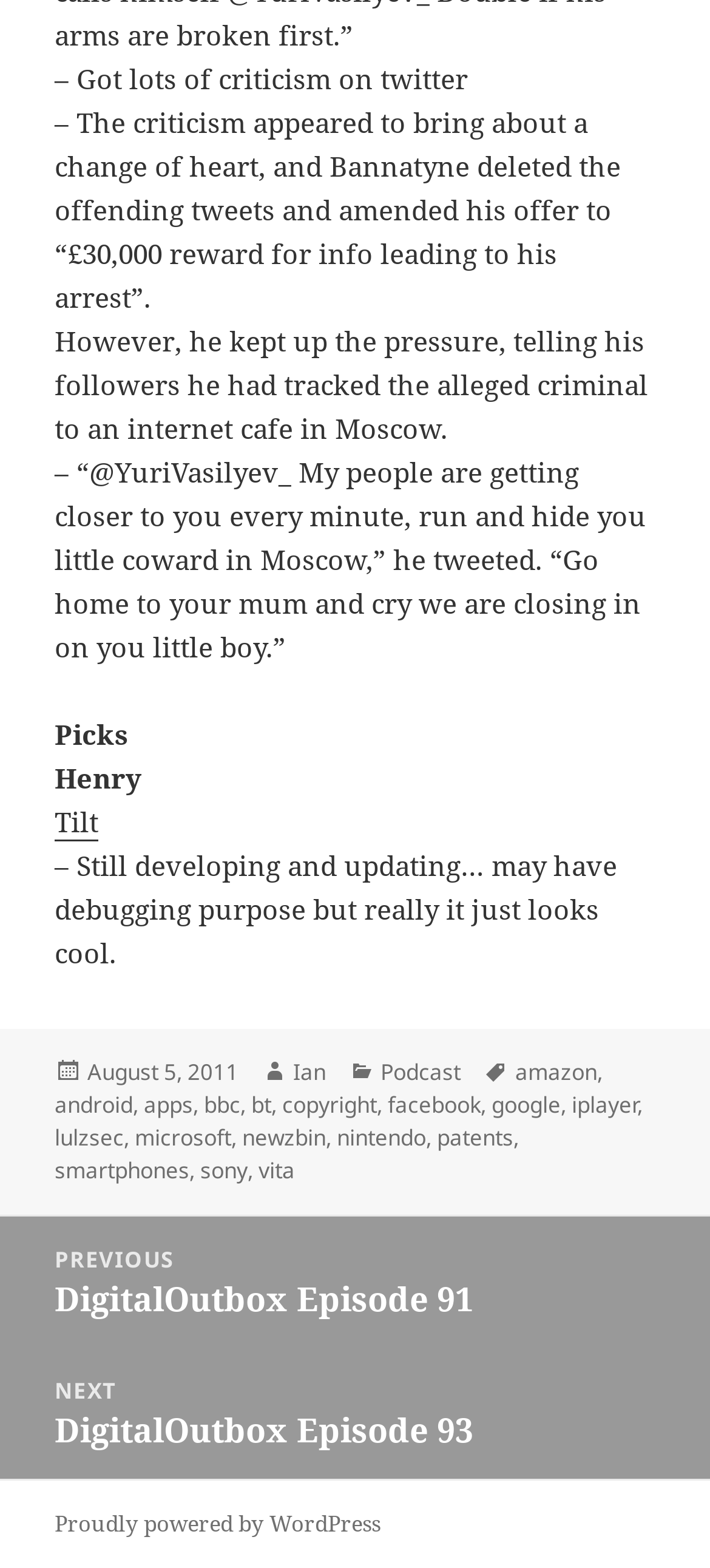Determine the bounding box coordinates for the area that should be clicked to carry out the following instruction: "Go to the 'Podcast' category".

[0.536, 0.674, 0.649, 0.694]